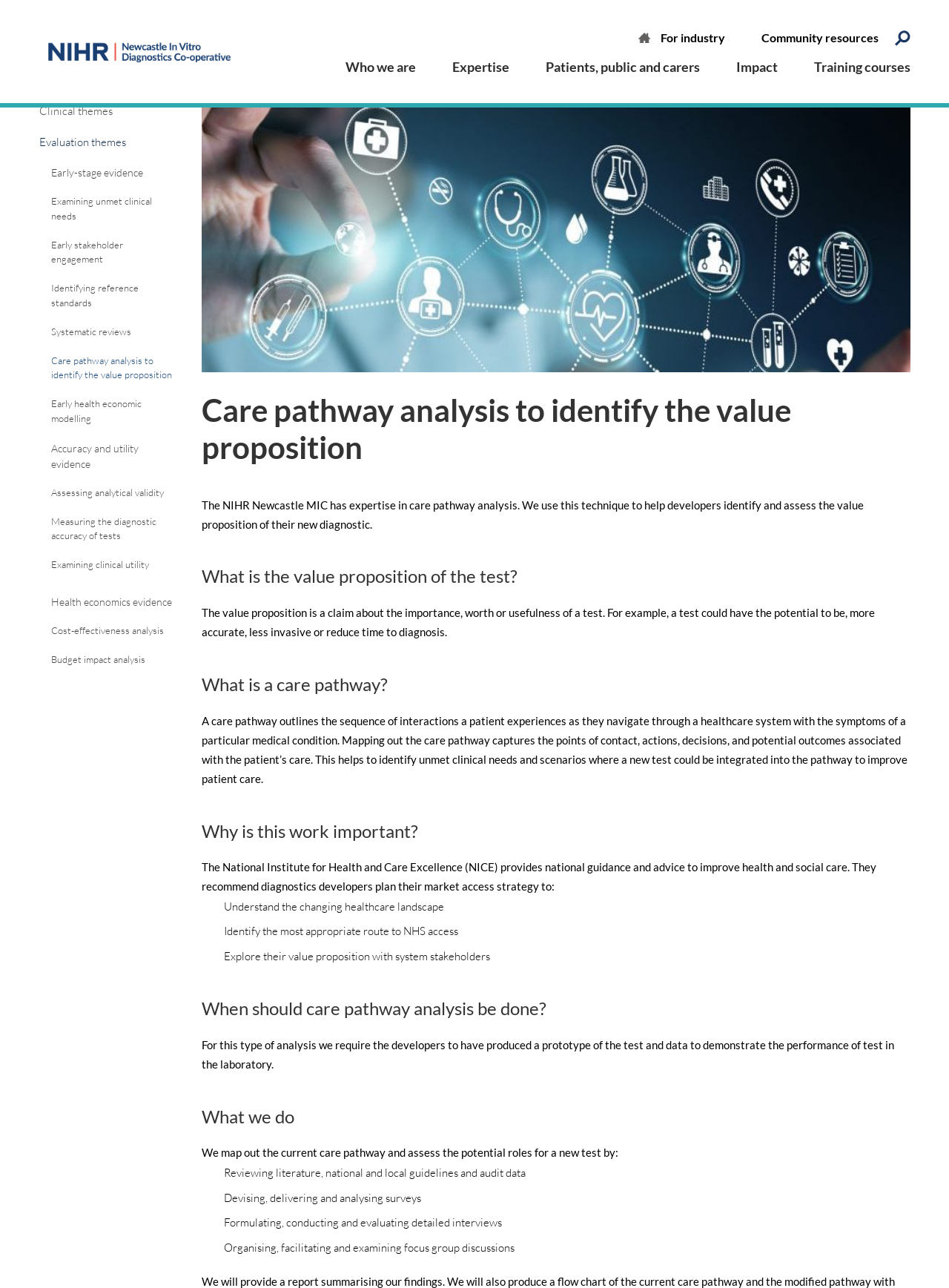Reply to the question with a single word or phrase:
How many links are available in the top navigation menu?

5